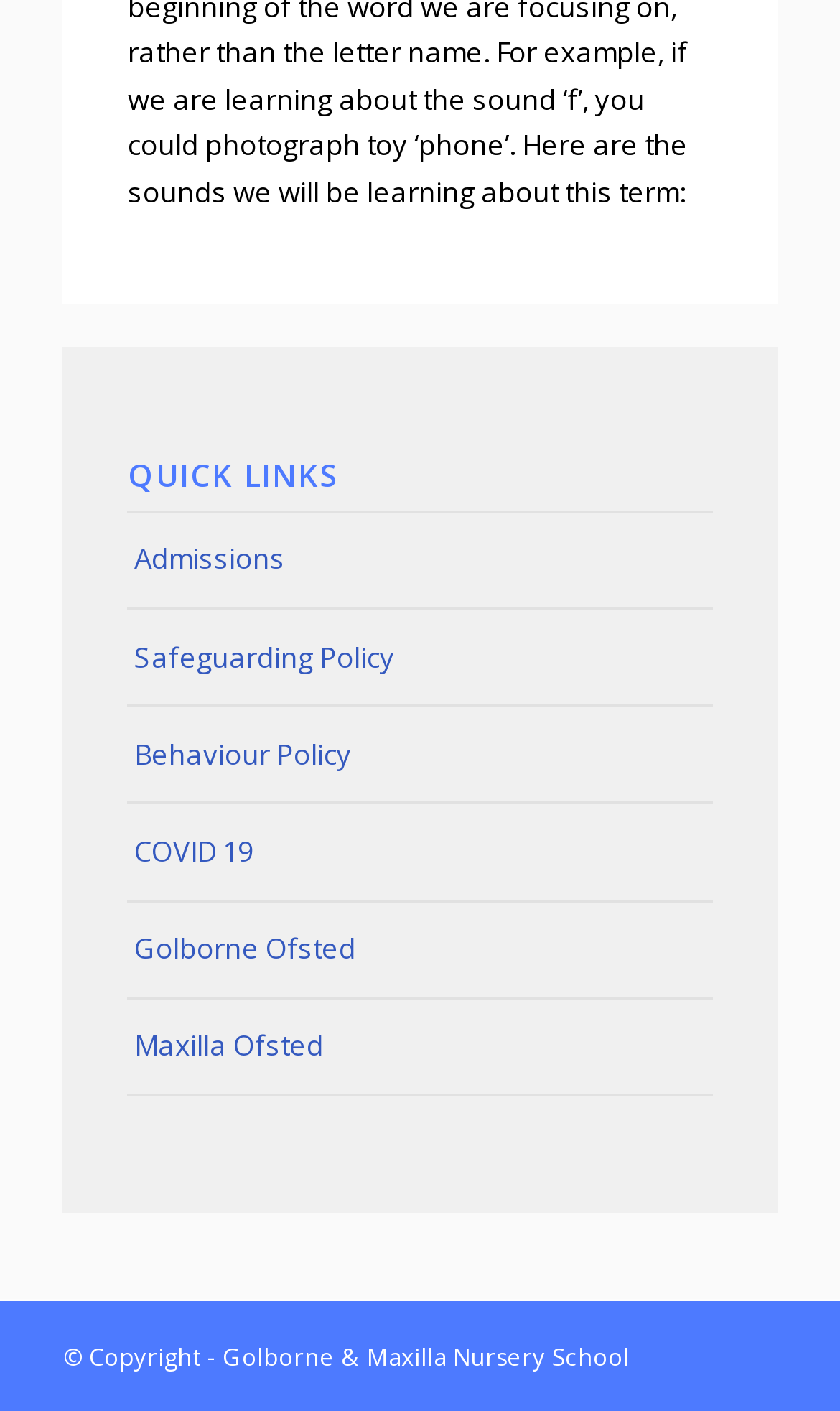Respond to the question below with a single word or phrase:
How many quick links are there?

6